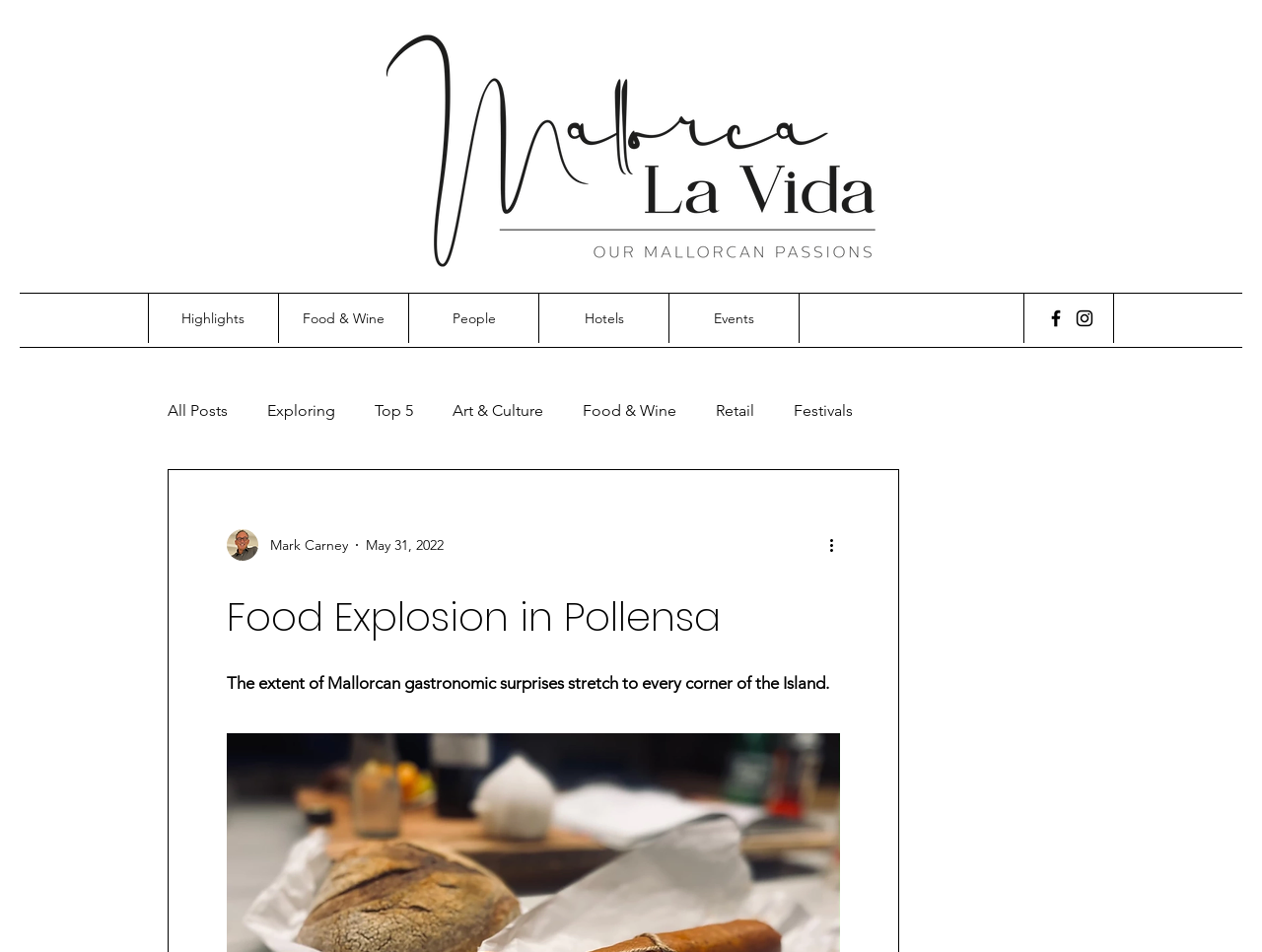Could you indicate the bounding box coordinates of the region to click in order to complete this instruction: "Read the 'All Posts' blog".

[0.133, 0.421, 0.18, 0.44]